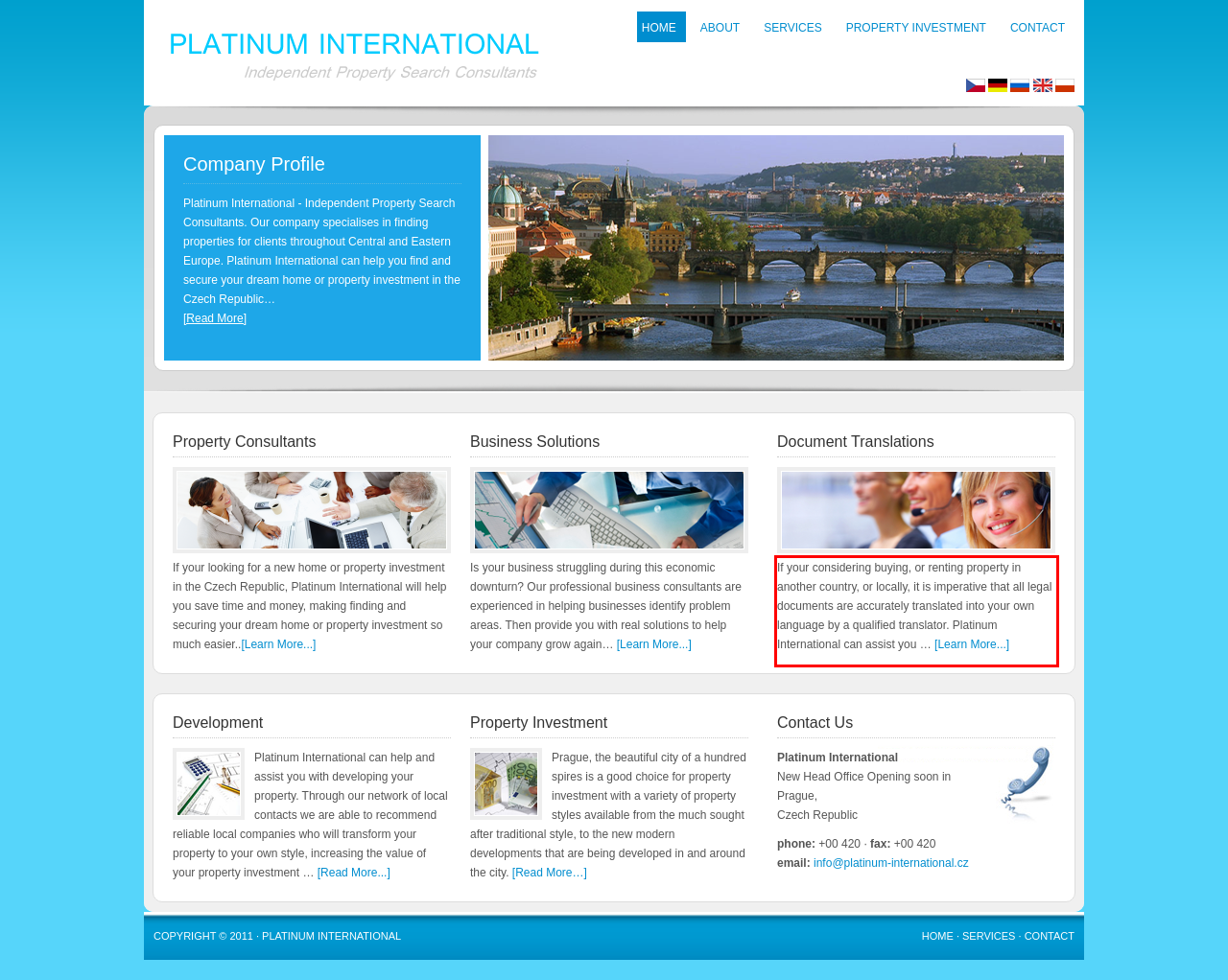Given a screenshot of a webpage, identify the red bounding box and perform OCR to recognize the text within that box.

If your considering buying, or renting property in another country, or locally, it is imperative that all legal documents are accurately translated into your own language by a qualified translator. Platinum International can assist you … [Learn More...]